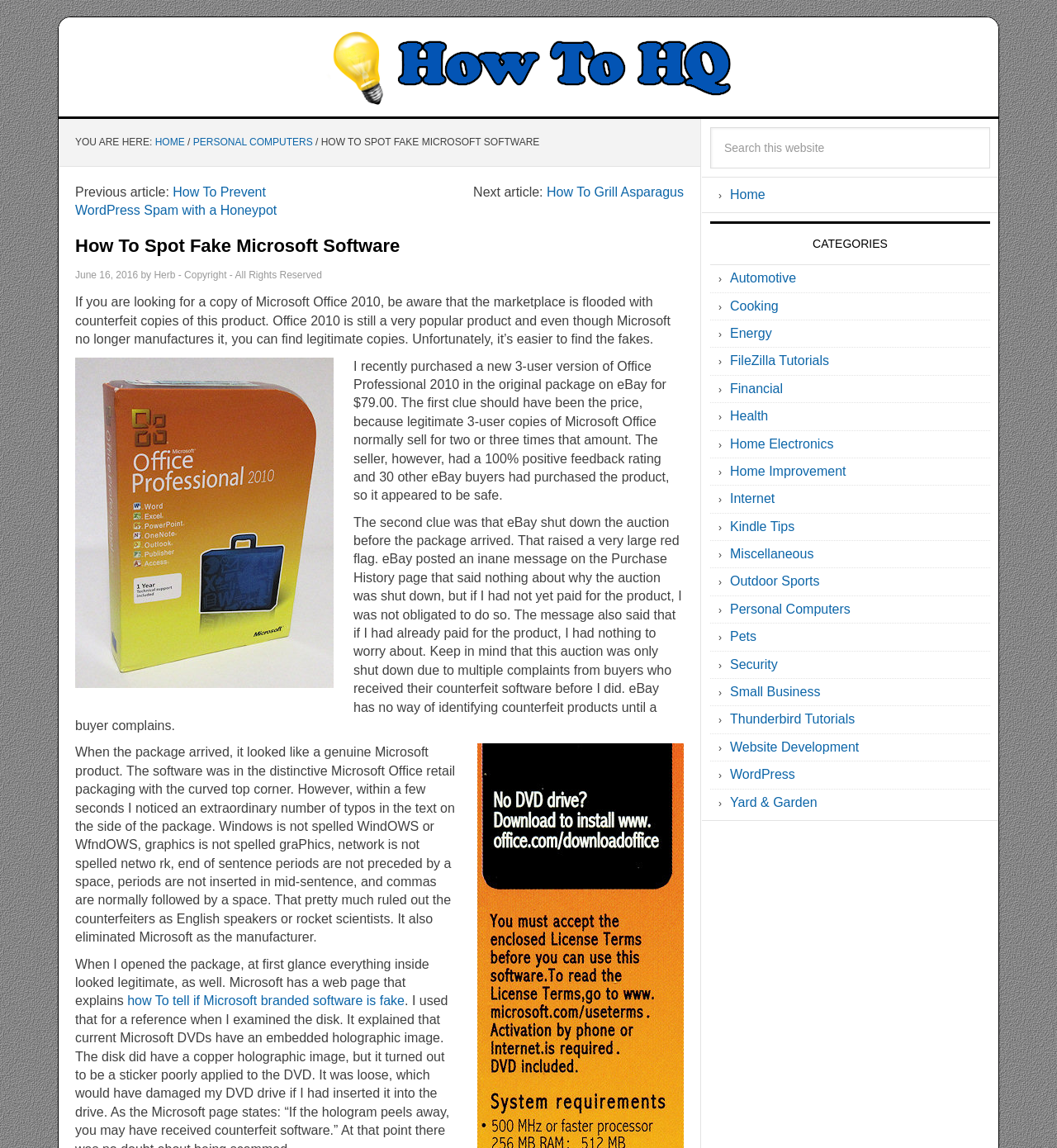Determine the bounding box coordinates of the target area to click to execute the following instruction: "Learn how to tell if Microsoft branded software is fake."

[0.12, 0.866, 0.383, 0.878]